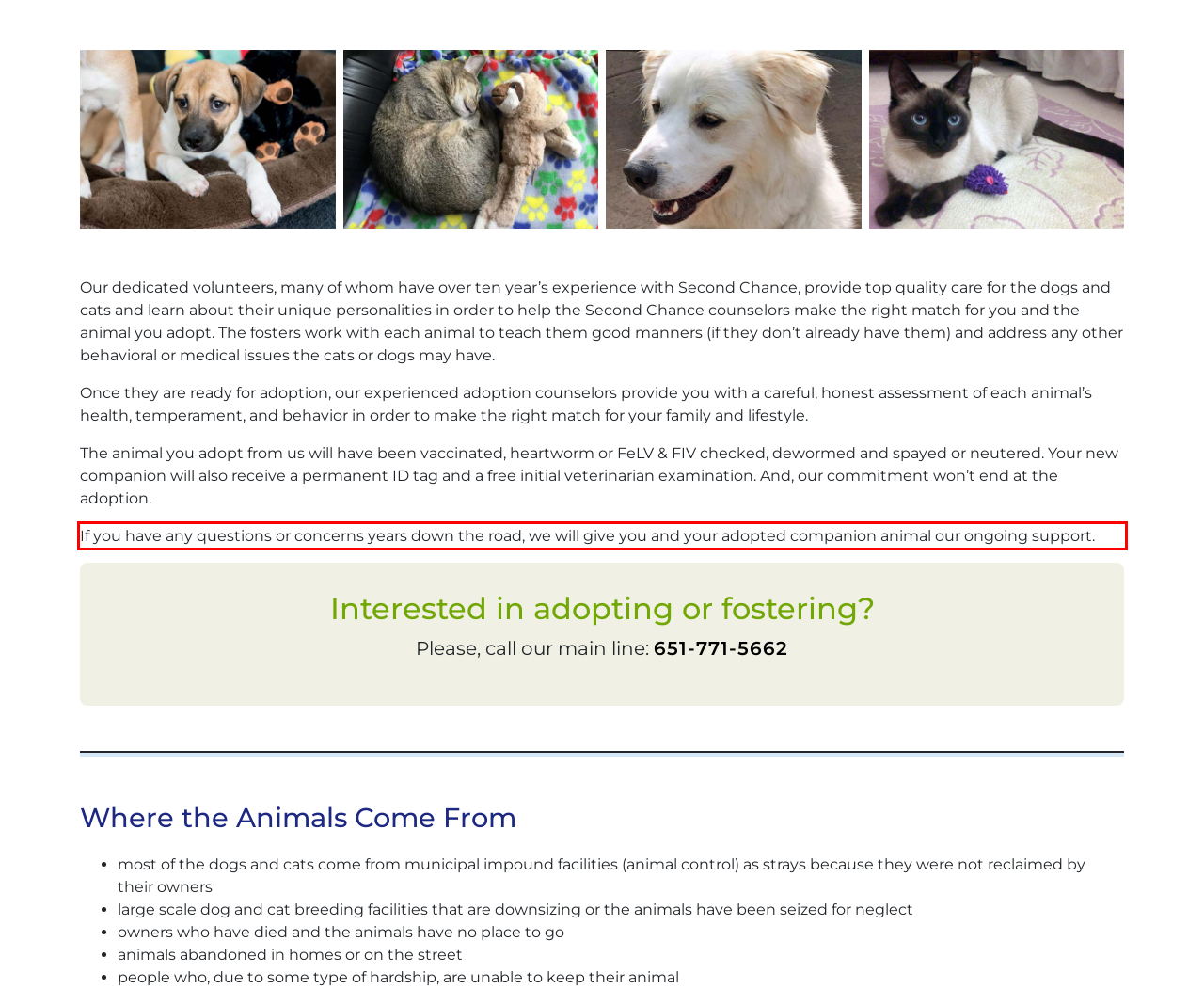Inspect the webpage screenshot that has a red bounding box and use OCR technology to read and display the text inside the red bounding box.

If you have any questions or concerns years down the road, we will give you and your adopted companion animal our ongoing support.